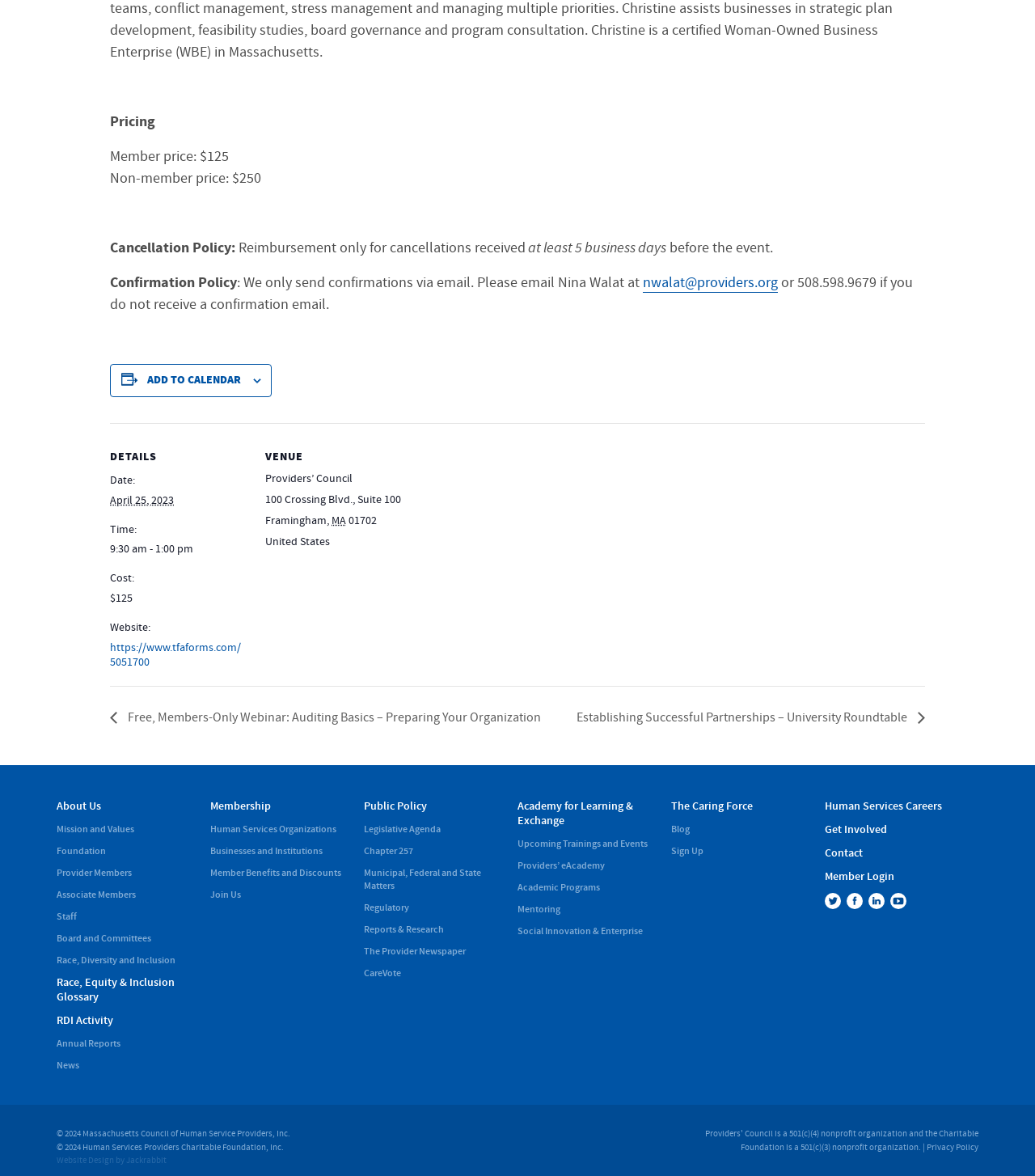Determine the bounding box coordinates of the area to click in order to meet this instruction: "View event details".

[0.106, 0.382, 0.238, 0.395]